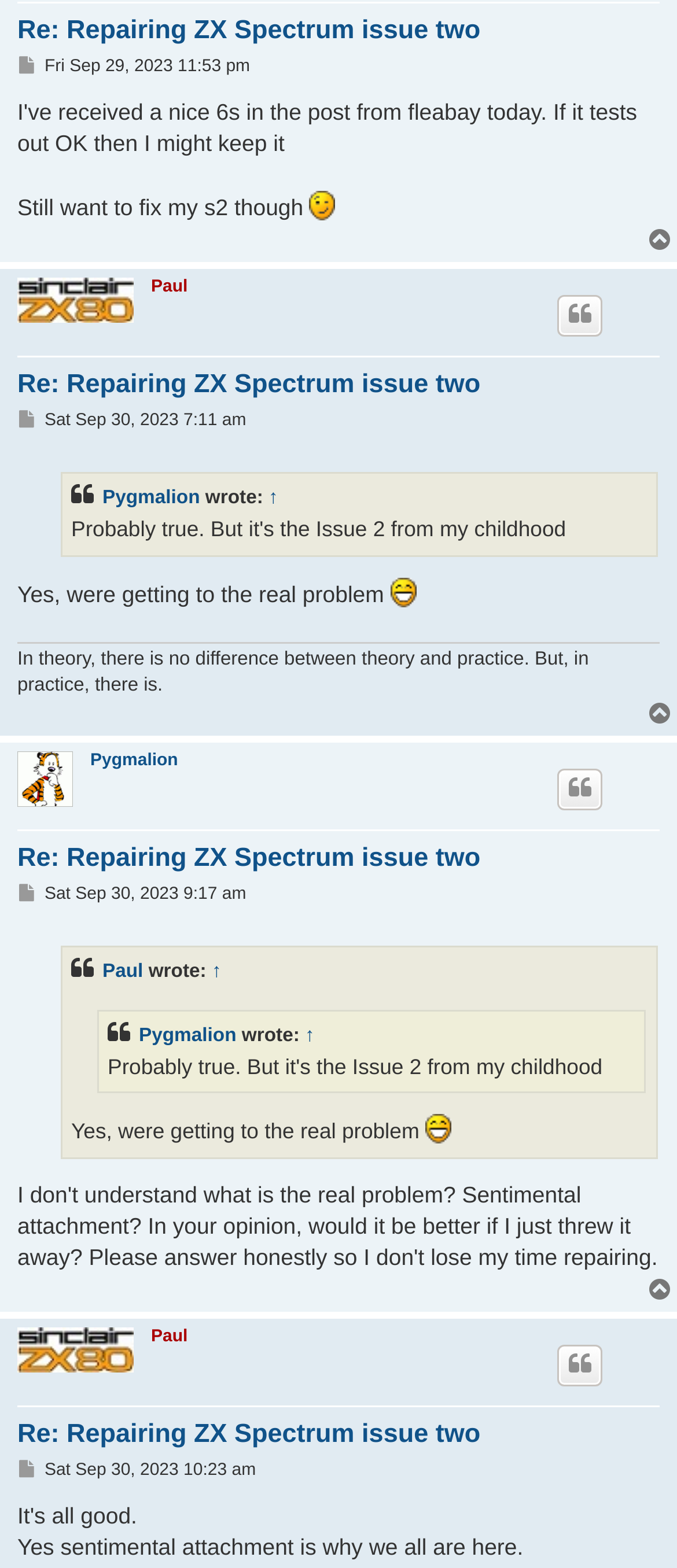Predict the bounding box of the UI element that fits this description: "alt="User avatar"".

[0.026, 0.479, 0.121, 0.514]